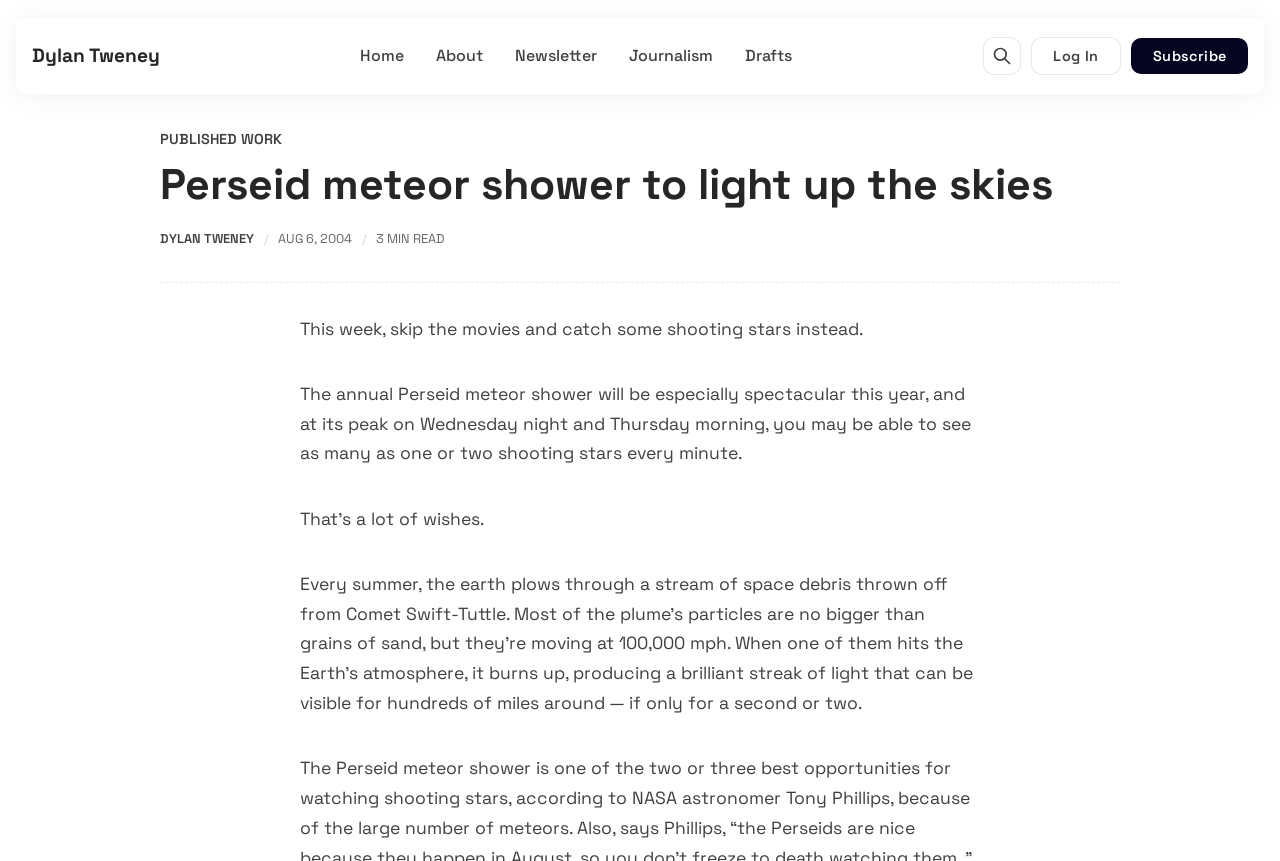Provide the bounding box coordinates, formatted as (top-left x, top-left y, bottom-right x, bottom-right y), with all values being floating point numbers between 0 and 1. Identify the bounding box of the UI element that matches the description: Direct Taxes

None